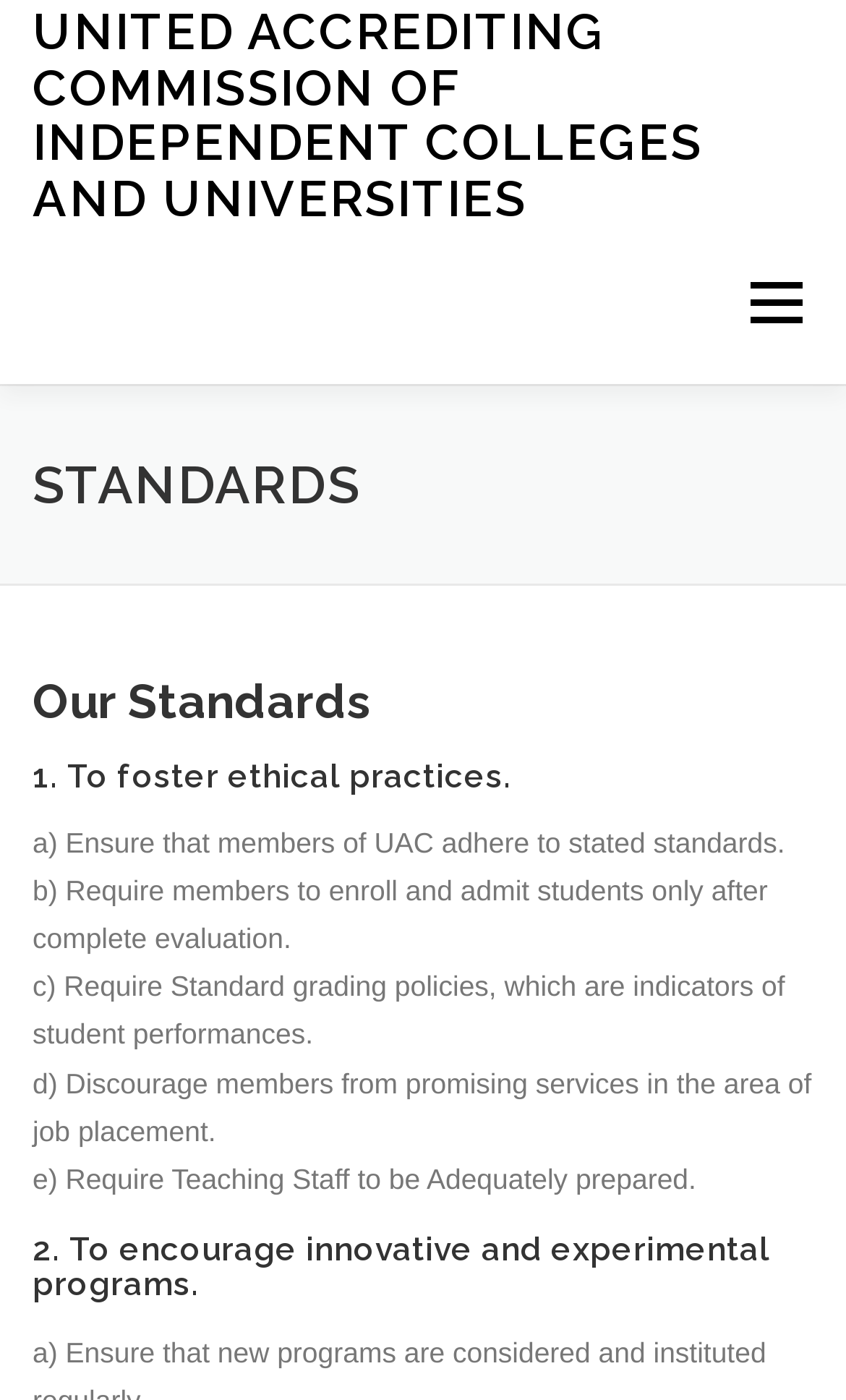How many subheadings are under the 'STANDARDS' heading?
Look at the webpage screenshot and answer the question with a detailed explanation.

I looked at the webpage and found the heading 'STANDARDS' with two subheadings: 'Our Standards' and '1. To foster ethical practices', and then another subheading '2. To encourage innovative and experimental programs'. There are 2 subheadings in total.